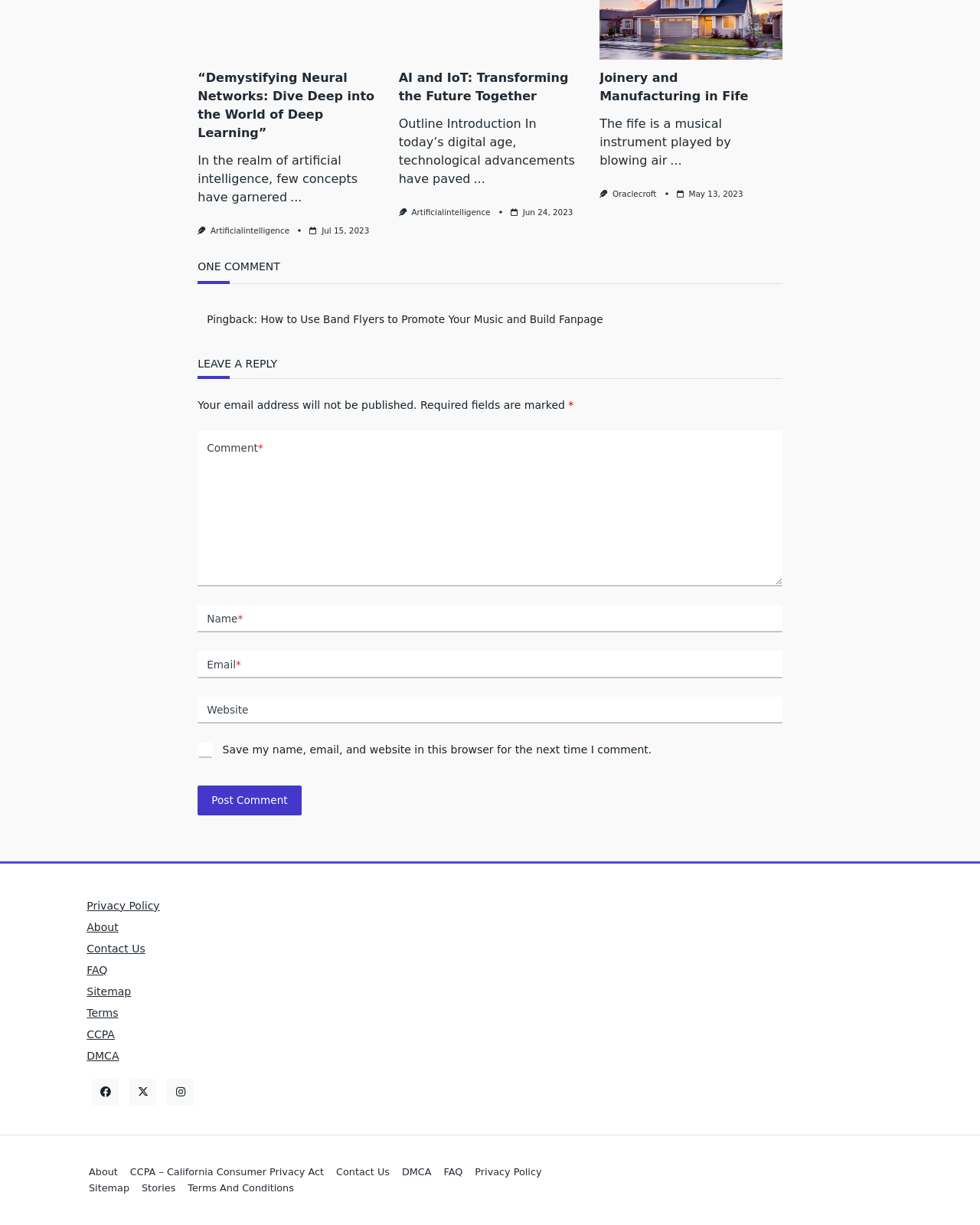Kindly determine the bounding box coordinates of the area that needs to be clicked to fulfill this instruction: "Click on the 'About' link".

[0.088, 0.734, 0.163, 0.744]